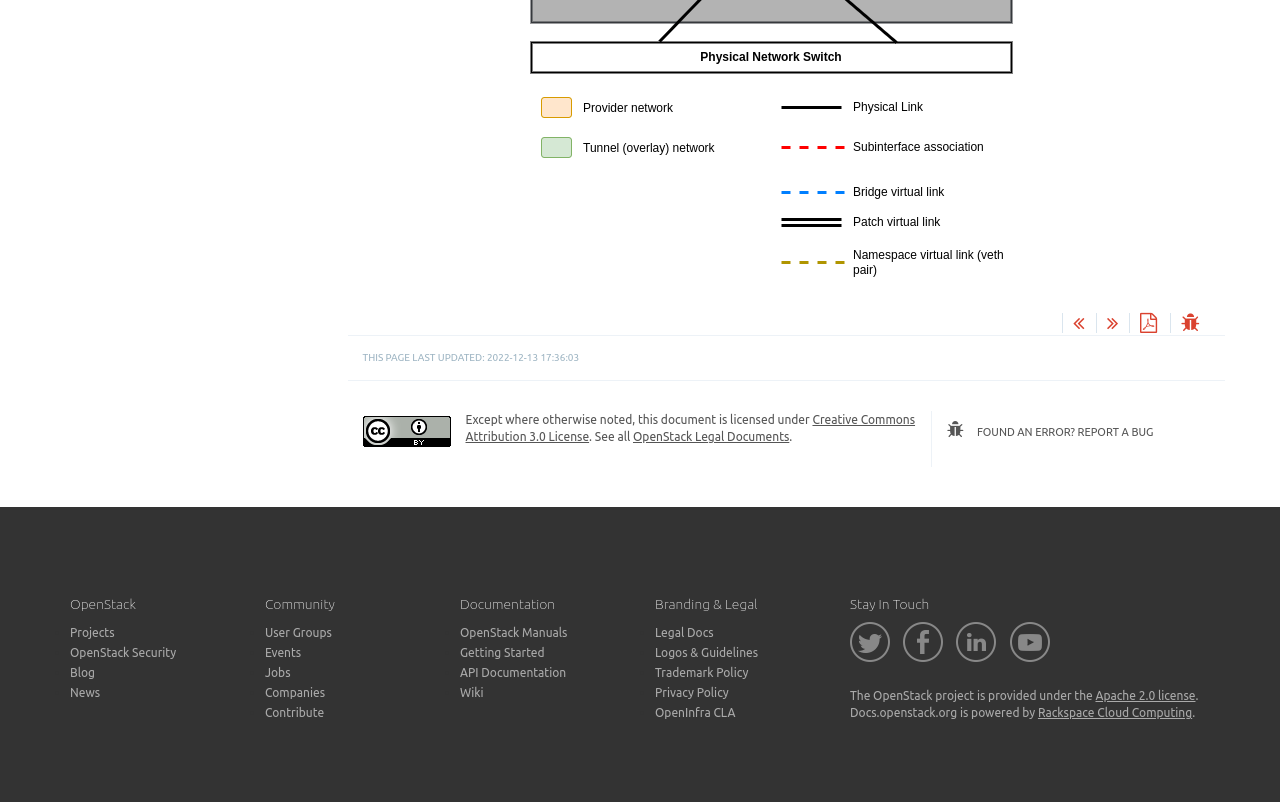Respond to the question below with a single word or phrase: How many main categories are there in the webpage?

5